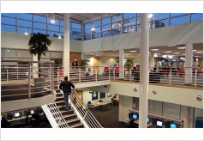What adds warmth to the modern decor? Refer to the image and provide a one-word or short phrase answer.

Decorative plants